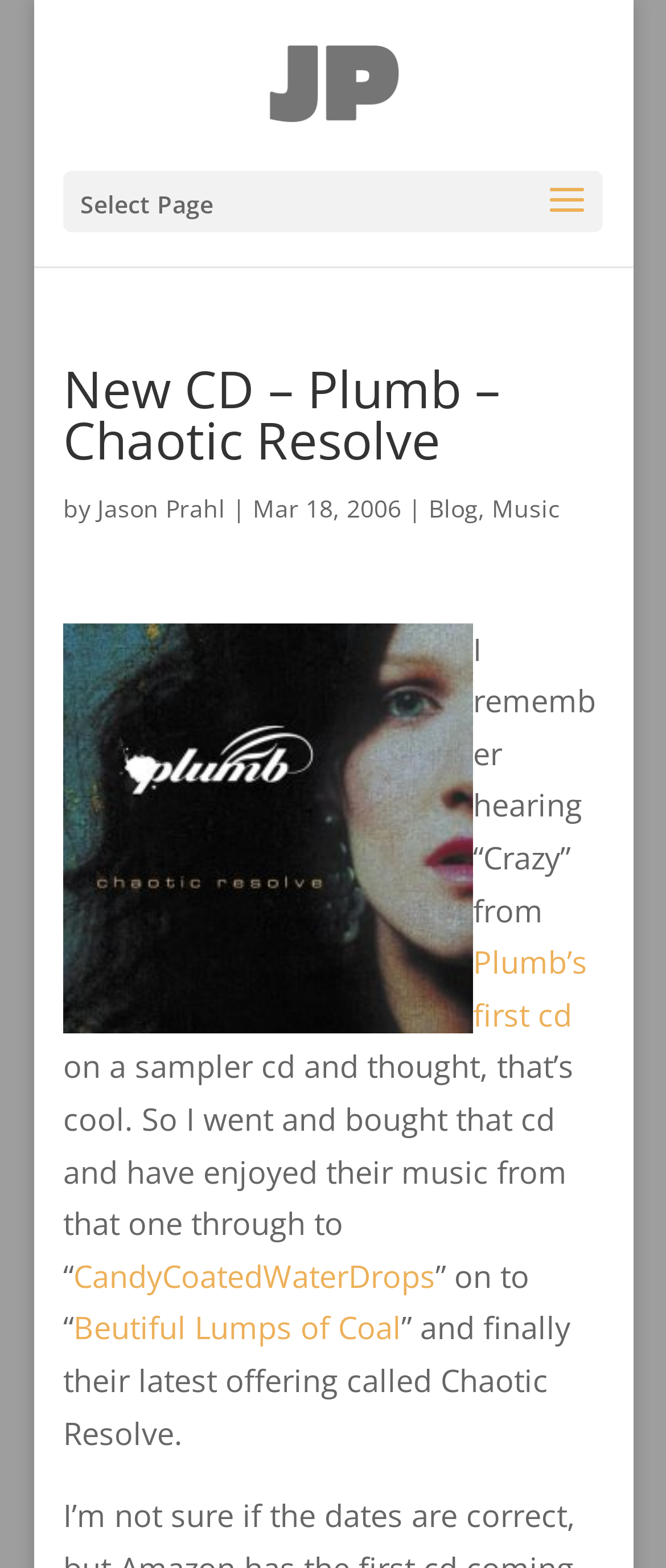Provide a brief response in the form of a single word or phrase:
What is the release date of the CD?

Mar 18, 2006